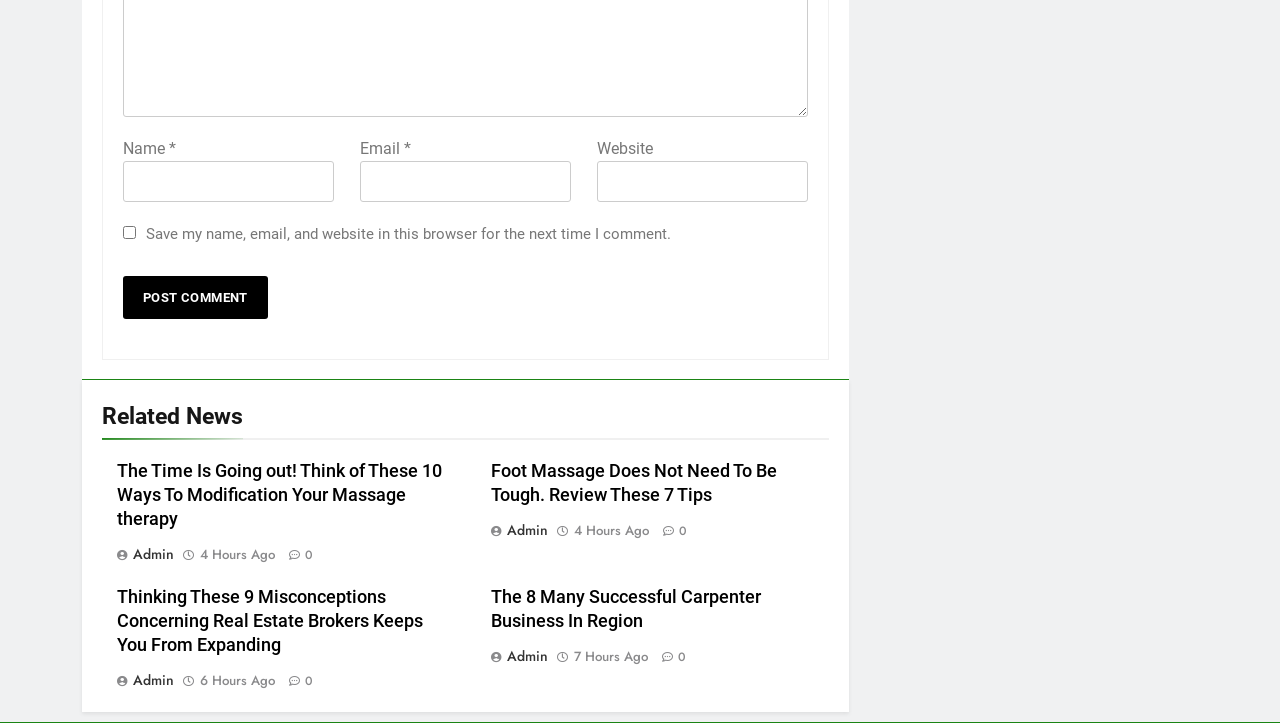Give a one-word or short-phrase answer to the following question: 
What is the purpose of the form at the top?

Leave a comment